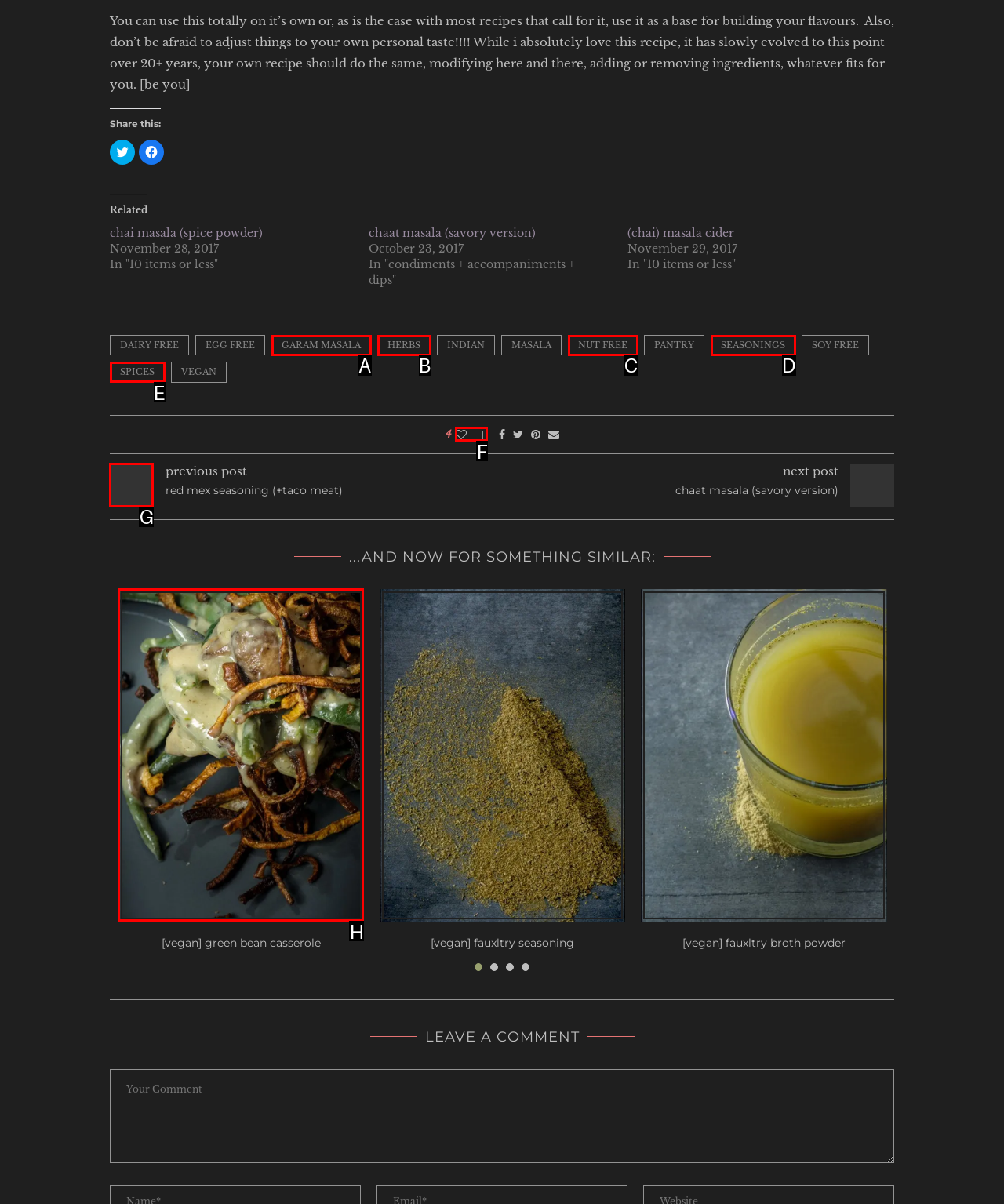Choose the HTML element you need to click to achieve the following task: Click on the link to view previous post
Respond with the letter of the selected option from the given choices directly.

G